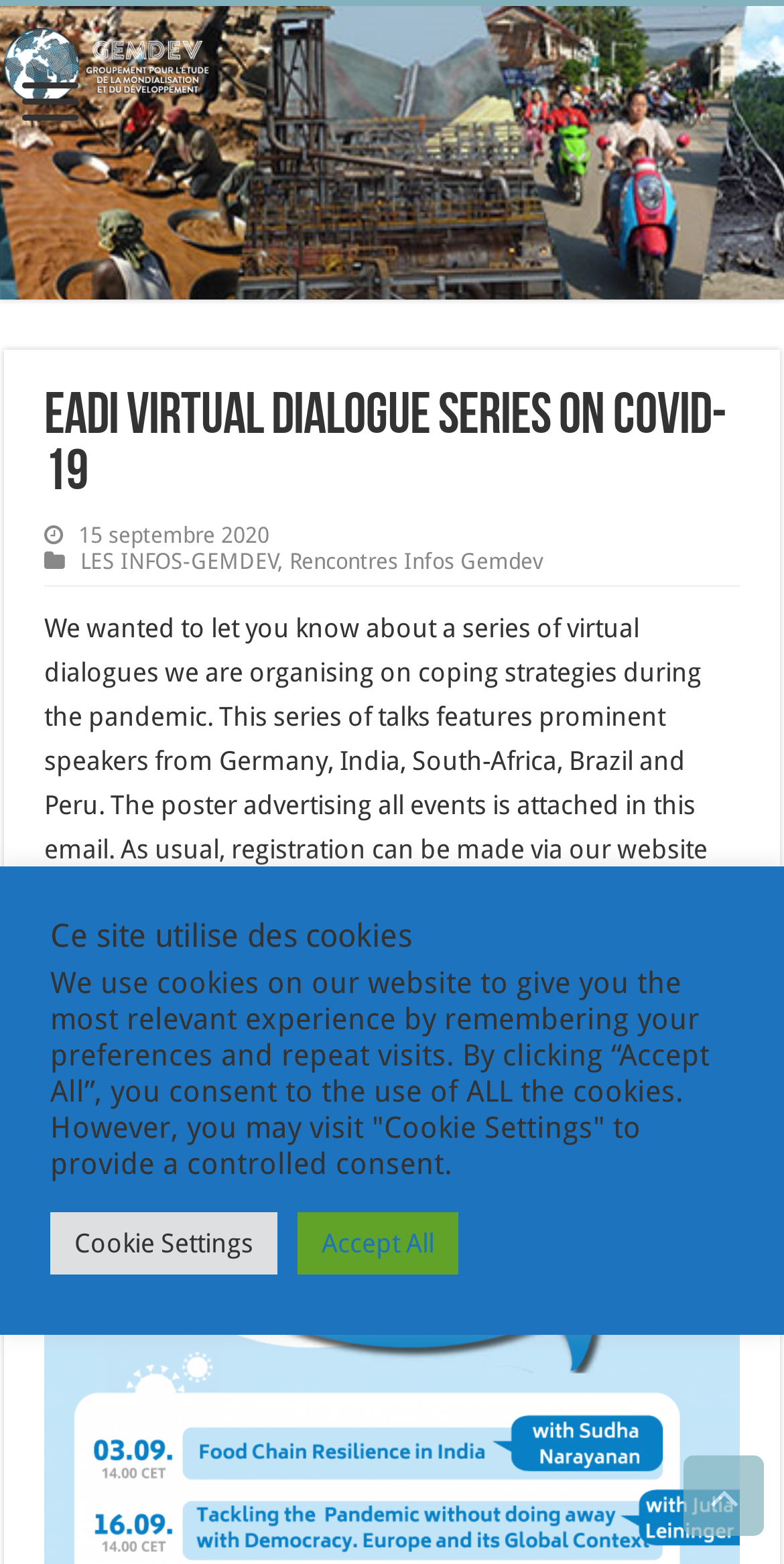What is the purpose of the email mentioned on the webpage?
Using the image, answer in one word or phrase.

To inform about virtual dialogues